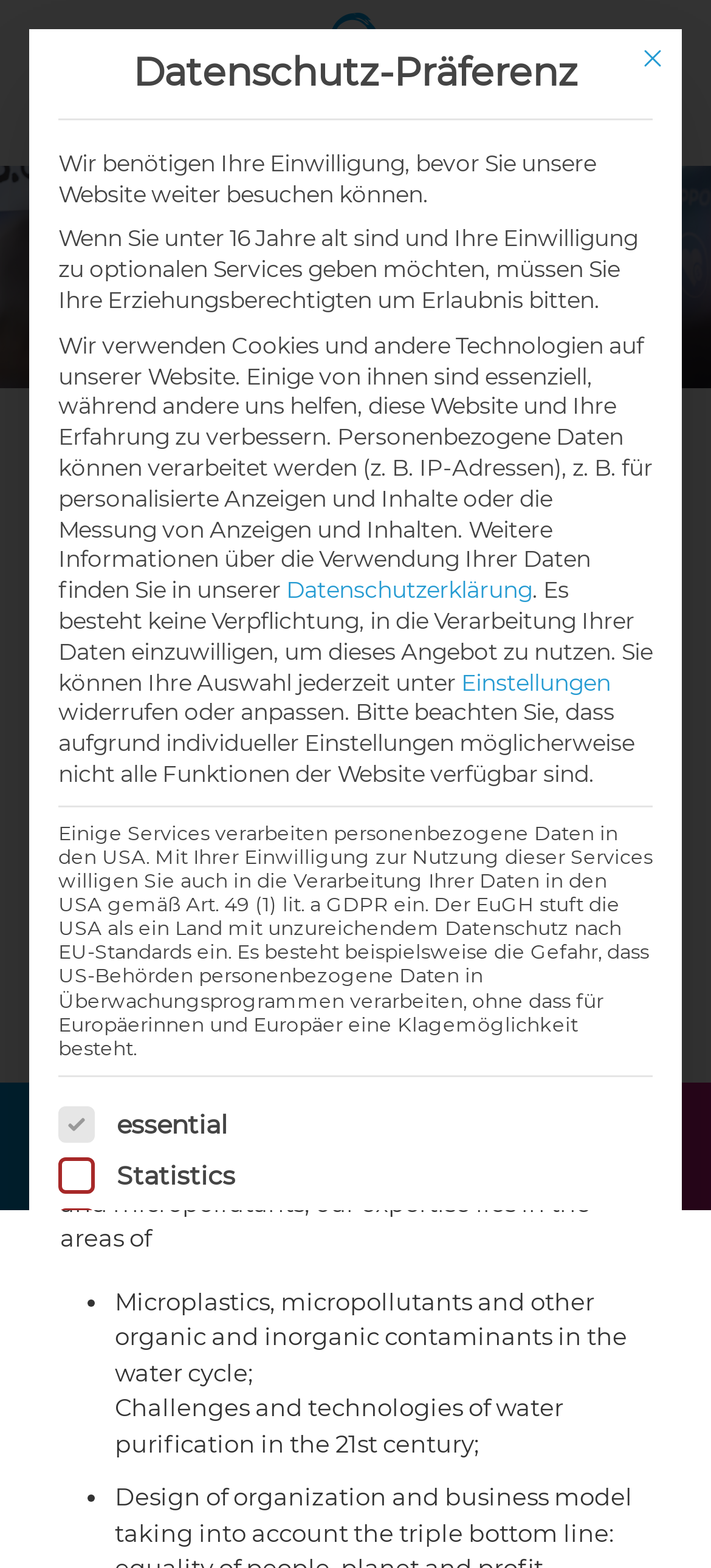Predict the bounding box coordinates of the area that should be clicked to accomplish the following instruction: "Click the 'Datenschutzerklärung' link". The bounding box coordinates should consist of four float numbers between 0 and 1, i.e., [left, top, right, bottom].

[0.403, 0.367, 0.749, 0.385]